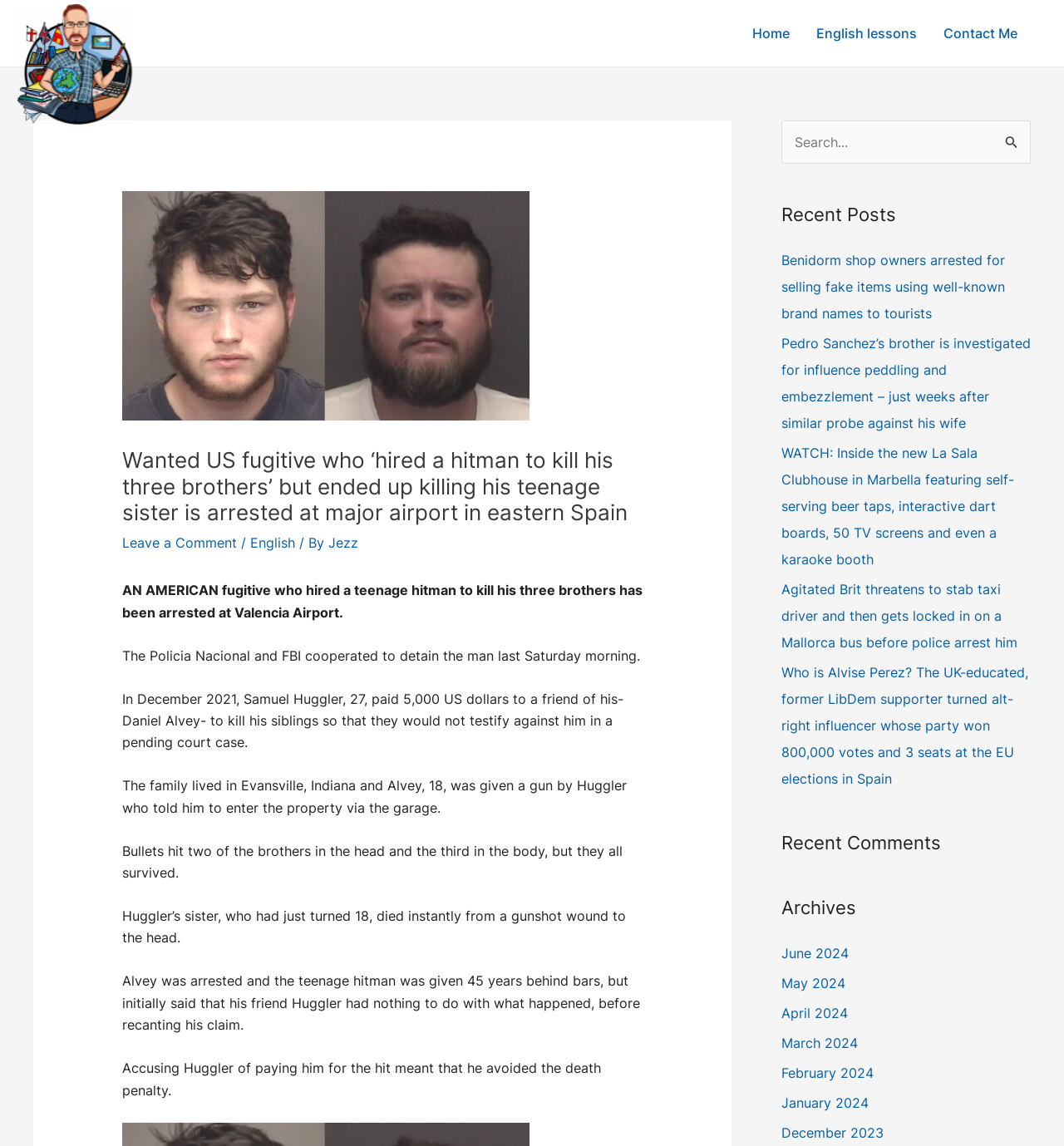Given the element description April 2024, predict the bounding box coordinates for the UI element in the webpage screenshot. The format should be (top-left x, top-left y, bottom-right x, bottom-right y), and the values should be between 0 and 1.

[0.734, 0.877, 0.797, 0.891]